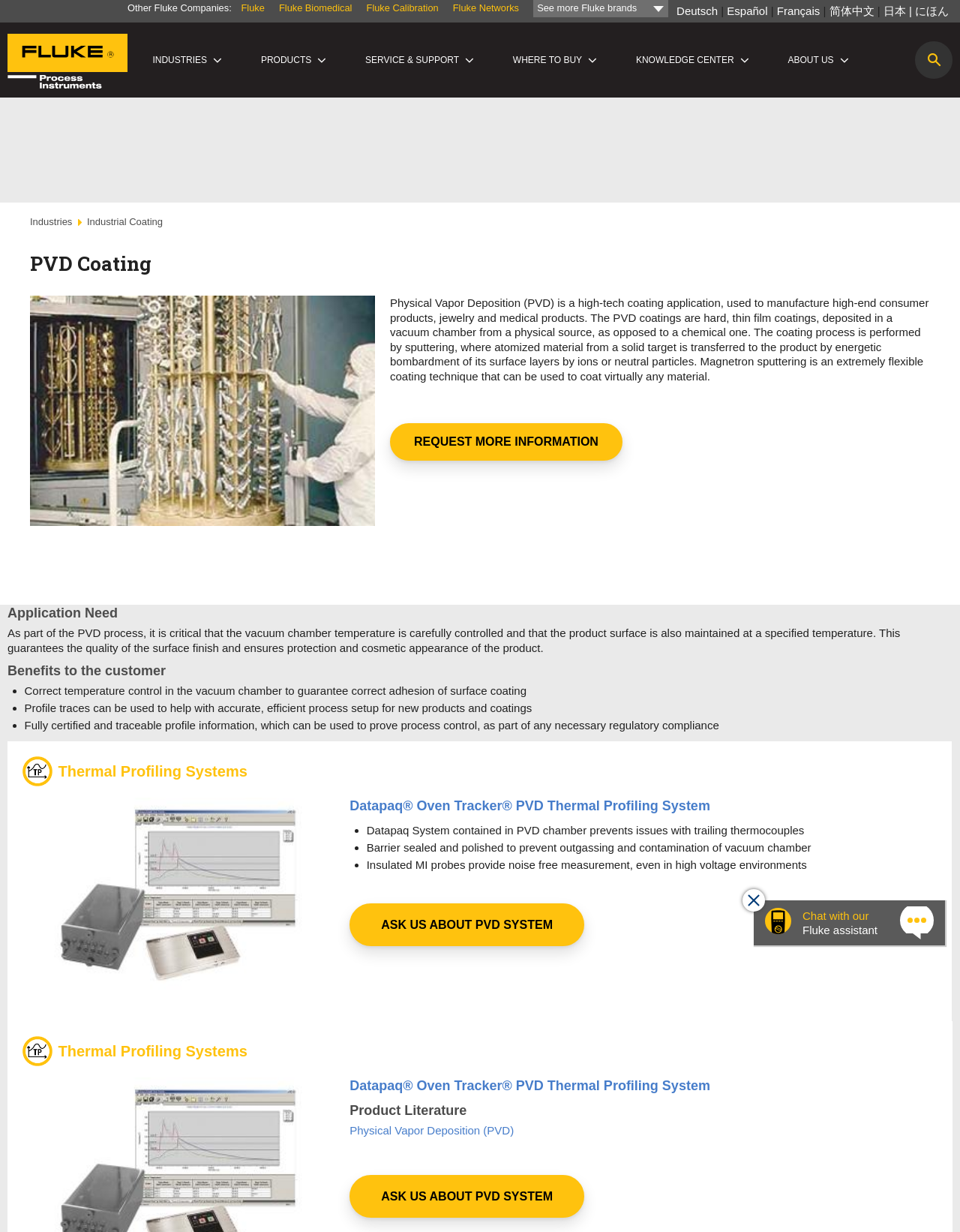Provide the bounding box for the UI element matching this description: "parent_node: Fluke Process Instruments title="Home"".

[0.008, 0.027, 0.133, 0.073]